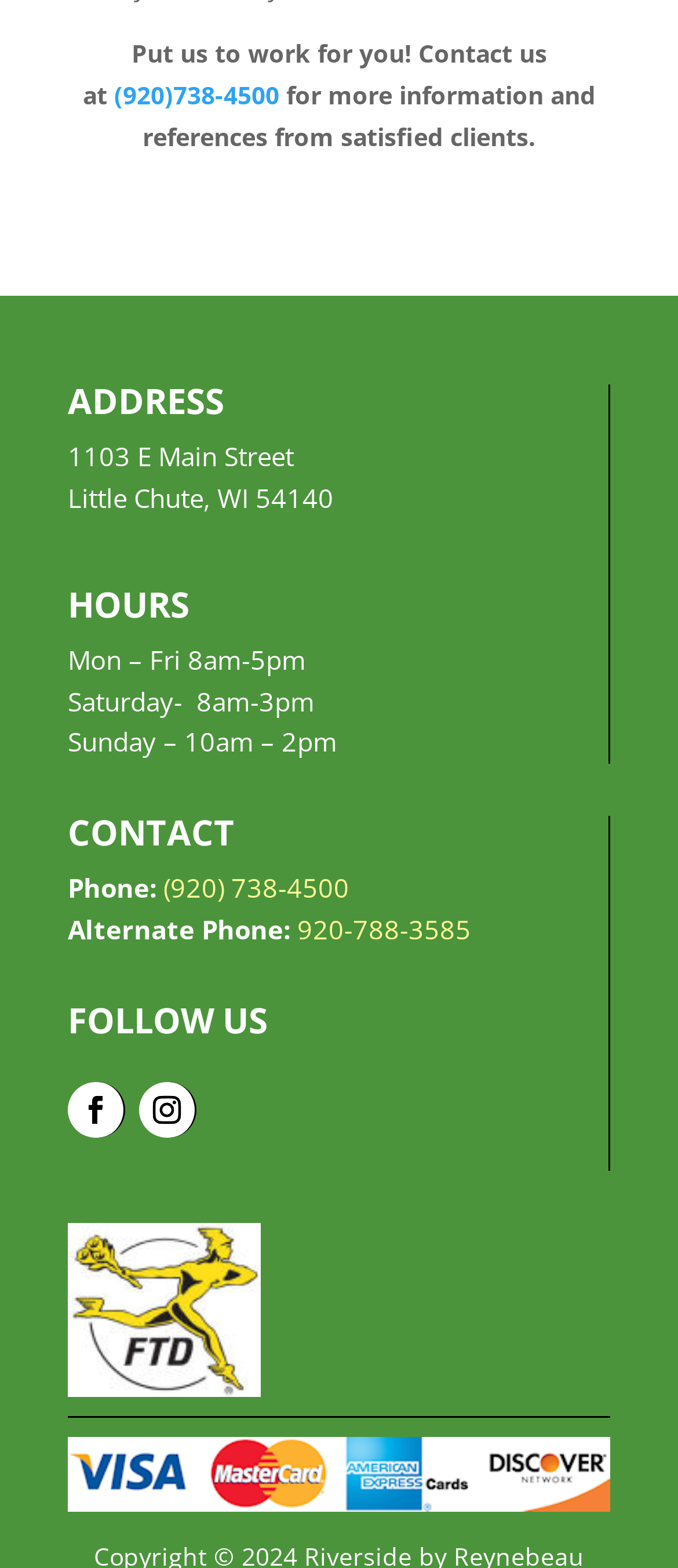Given the element description: "Follow", predict the bounding box coordinates of this UI element. The coordinates must be four float numbers between 0 and 1, given as [left, top, right, bottom].

[0.205, 0.69, 0.29, 0.725]